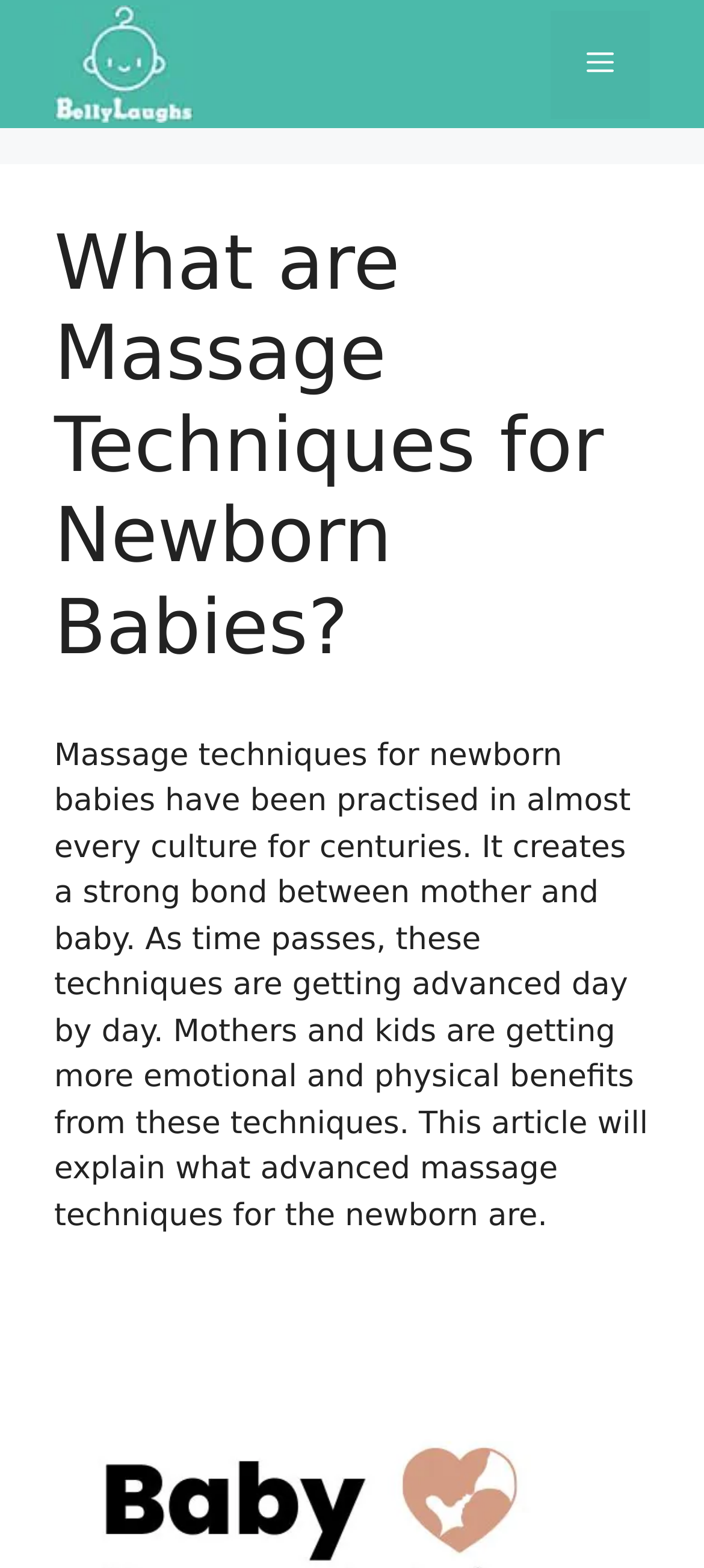What is the position of the iframe on the page?
Please answer the question with a detailed and comprehensive explanation.

By comparing the y1 and y2 coordinates of the elements, I determined that the iframe element is located below the banner element, with a bounding box coordinate of [0.0, 0.105, 1.0, 0.208].